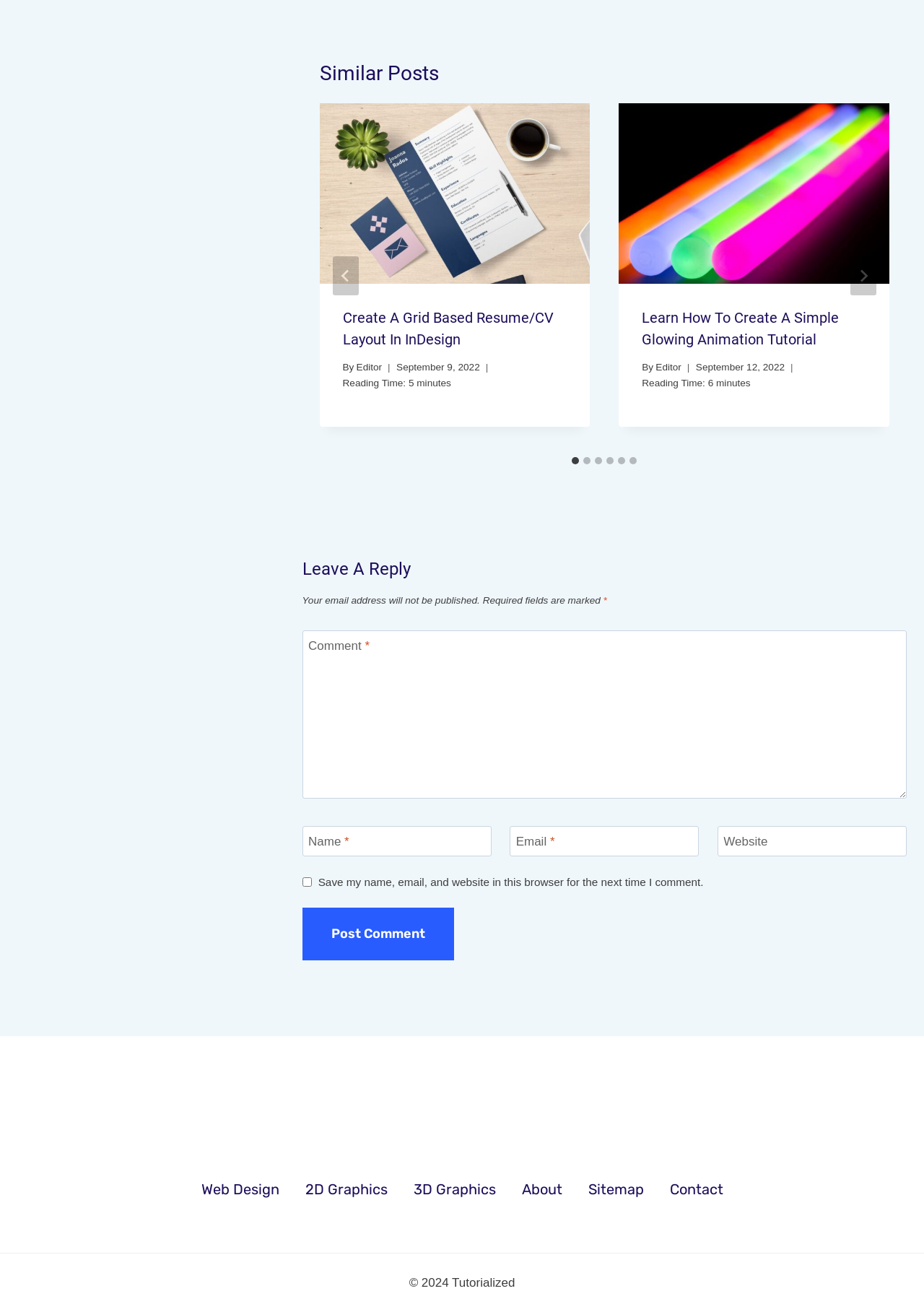Extract the bounding box for the UI element that matches this description: "name="submit" value="Post Comment"".

[0.327, 0.692, 0.491, 0.732]